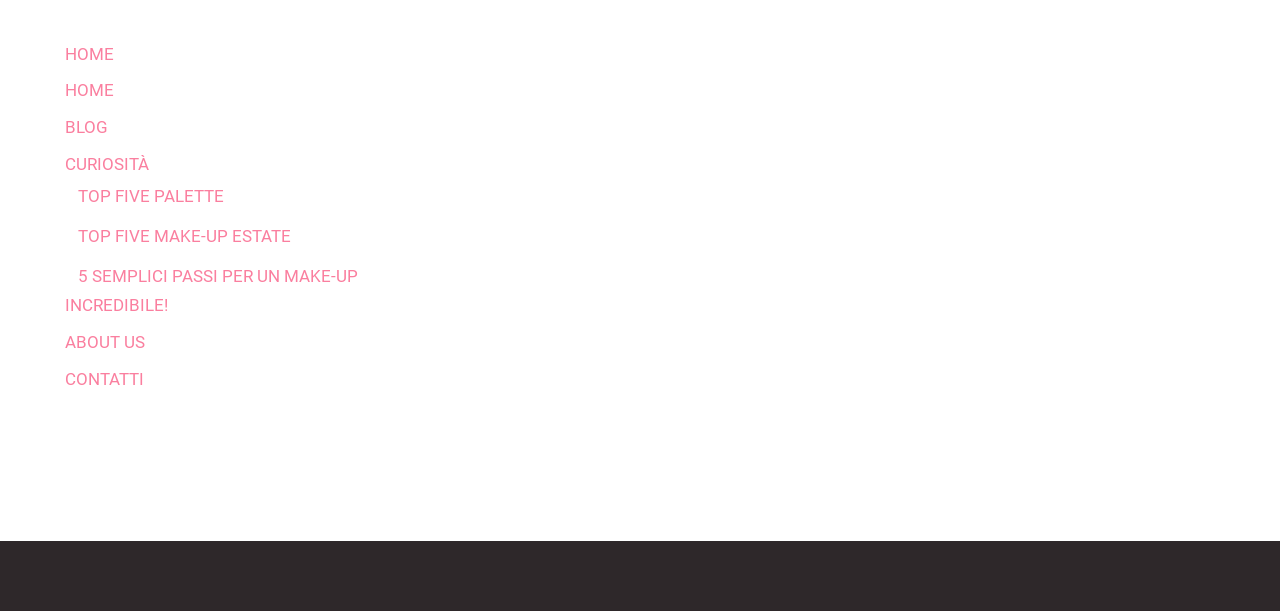Please answer the following question using a single word or phrase: 
What is the longest link text in the top menu?

5 SEMPLICI PASSI PER UN MAKE-UP INCREDIBILE!